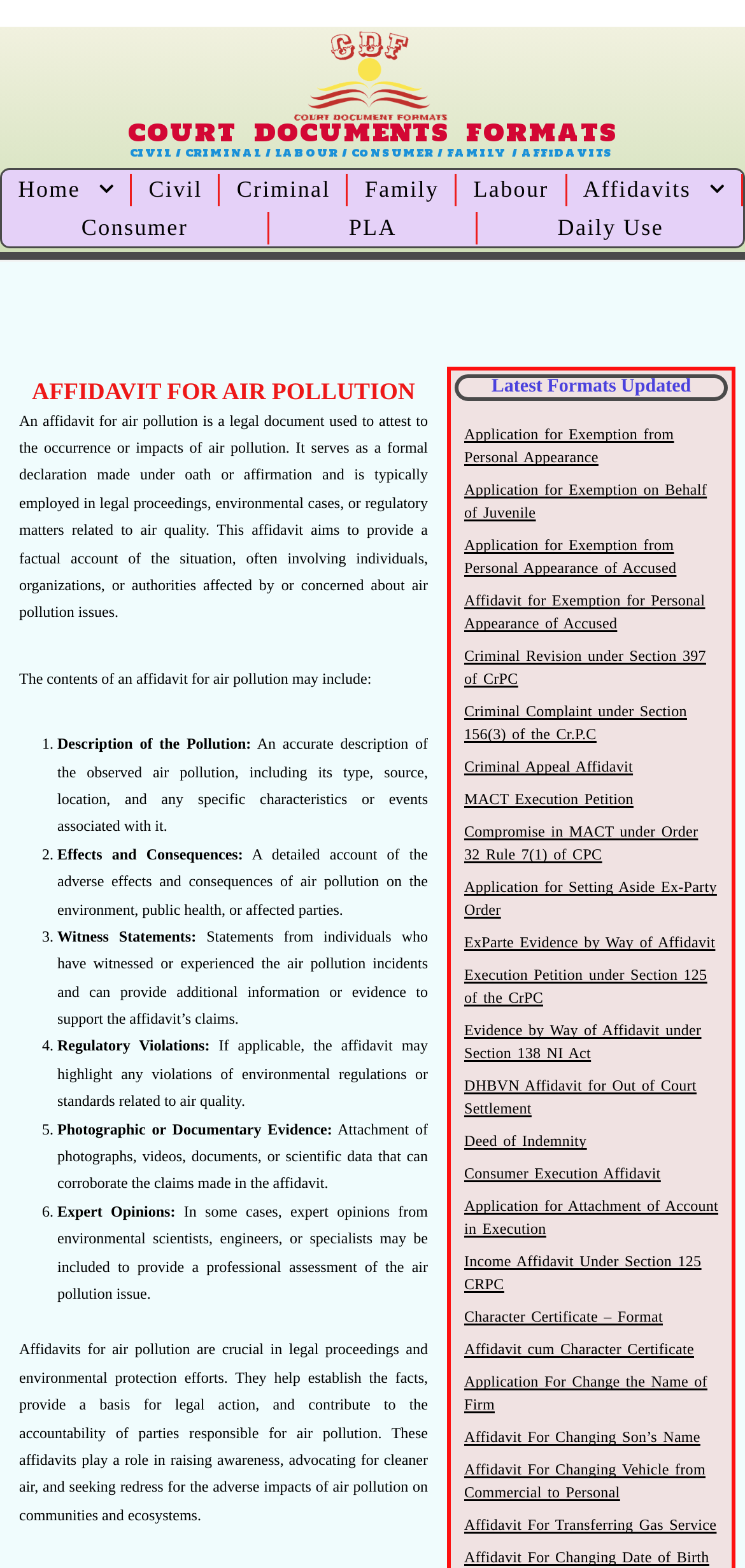What is the purpose of an affidavit for air pollution?
Based on the image content, provide your answer in one word or a short phrase.

Legal document for air pollution cases